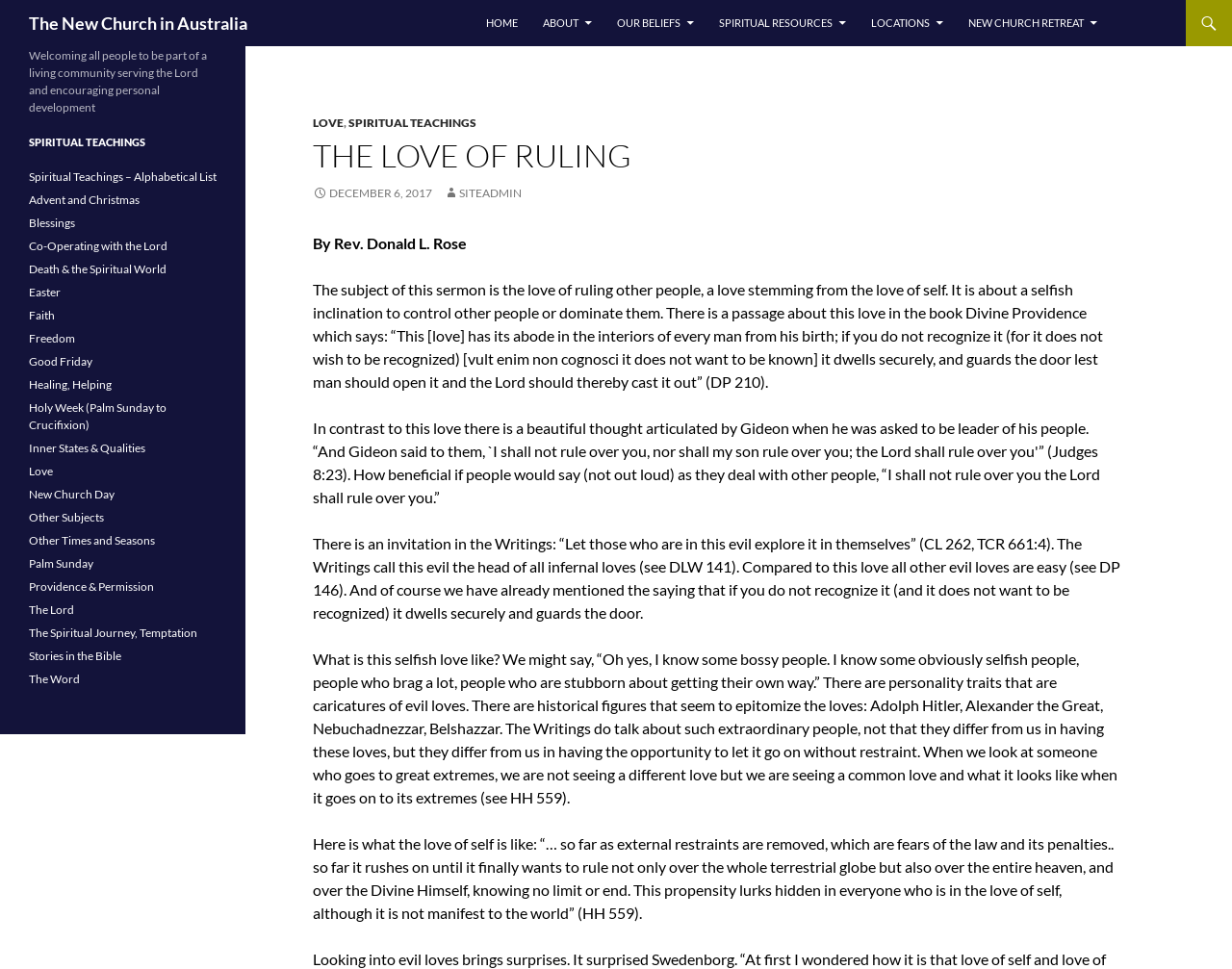Reply to the question with a brief word or phrase: How many spiritual teachings links are available on this webpage?

28